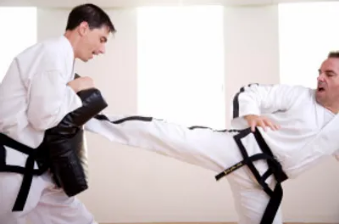What level of training do the martial artists have?
Using the visual information, answer the question in a single word or phrase.

Advanced